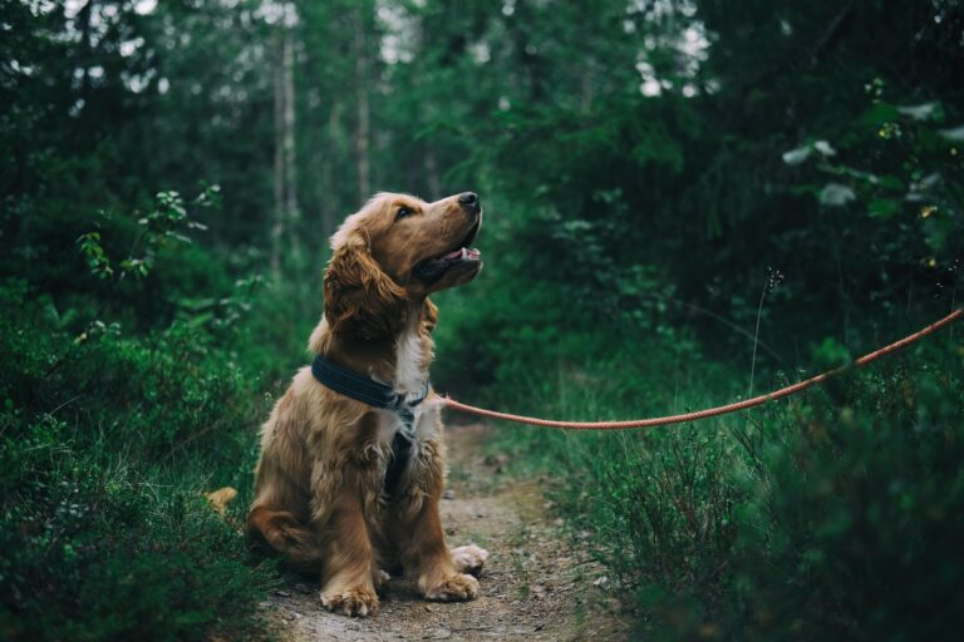Reply to the question with a single word or phrase:
What is the dog wearing?

Harness and leash